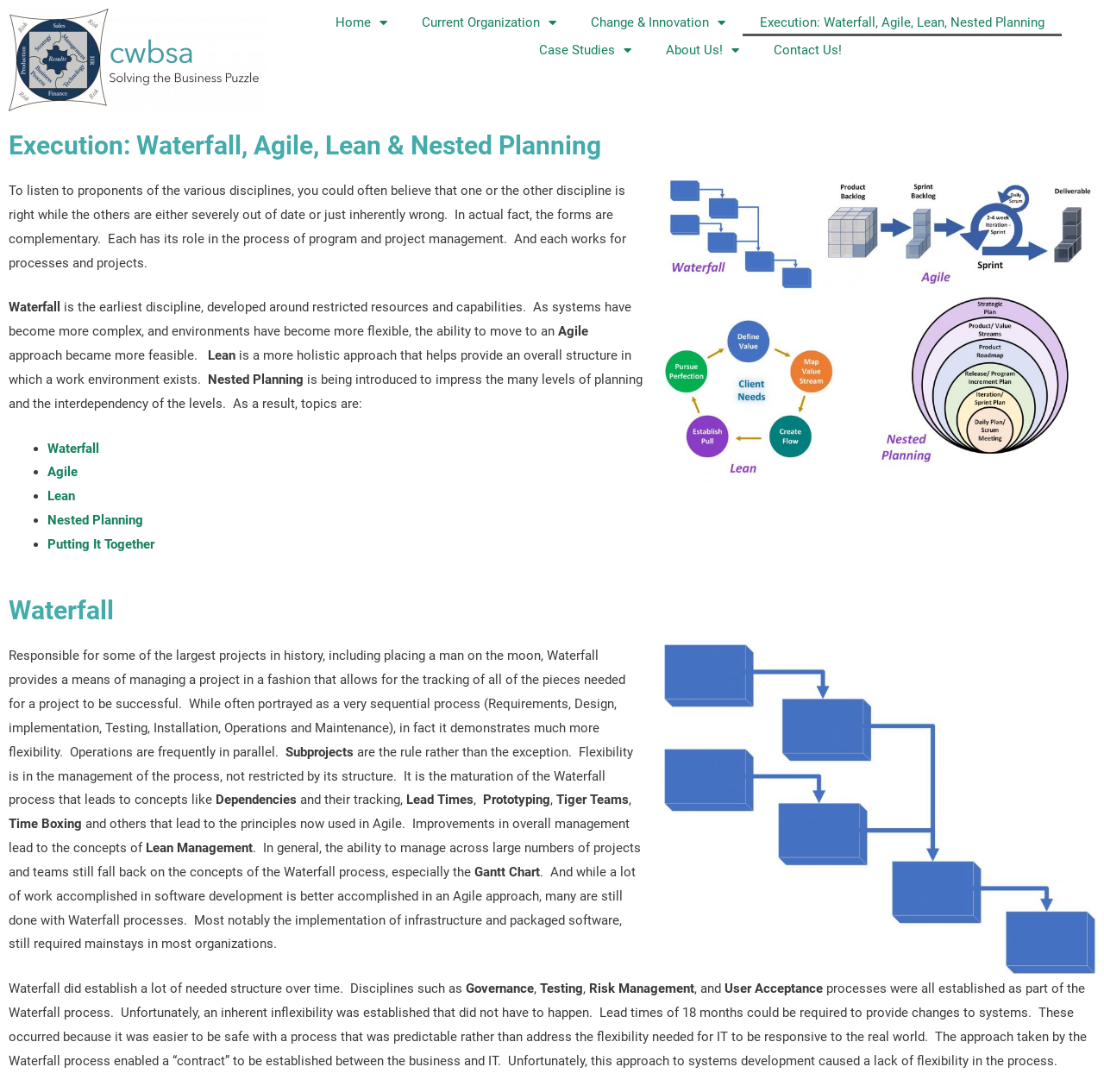Explain in detail what you observe on this webpage.

The webpage is about integrating aspects of Waterfall, Agile, Lean, and Nested Planning to form a coherent approach to planning and execution. At the top of the page, there is a logo of CWBSA, and a navigation menu with links to Home, Current Organization, Change & Innovation, Execution, Case Studies, and About Us. Below the navigation menu, there is a heading that reads "Execution: Waterfall, Agile, Lean & Nested Planning".

The main content of the page is divided into sections, each discussing a specific planning approach. The first section introduces the concept of combining different planning disciplines, highlighting that each has its role in program and project management. There is an image on the right side of the page, which appears to be a combined representation of the different planning approaches.

The next section focuses on Waterfall, which is described as the earliest discipline, developed around restricted resources and capabilities. There is an image of a waterfall on the right side of the page, and the text explains that Waterfall provides a means of managing a project in a fashion that allows for the tracking of all the pieces needed for a project to be successful. The section also discusses subprojects, dependencies, lead times, prototyping, and tiger teams, which are all related to the Waterfall process.

The page also lists the benefits of Waterfall, including its ability to manage across large numbers of projects and teams, and its establishment of needed structure over time, such as governance, testing, risk management, and user acceptance processes. However, the section also notes that Waterfall's inflexibility led to a lack of responsiveness to the real world.

Throughout the page, there are links to related topics, such as Agile, Lean, and Nested Planning, which are listed in bullet points. The page provides a comprehensive overview of the different planning approaches, their benefits, and their limitations, and how they can be integrated to form a coherent approach to planning and execution.